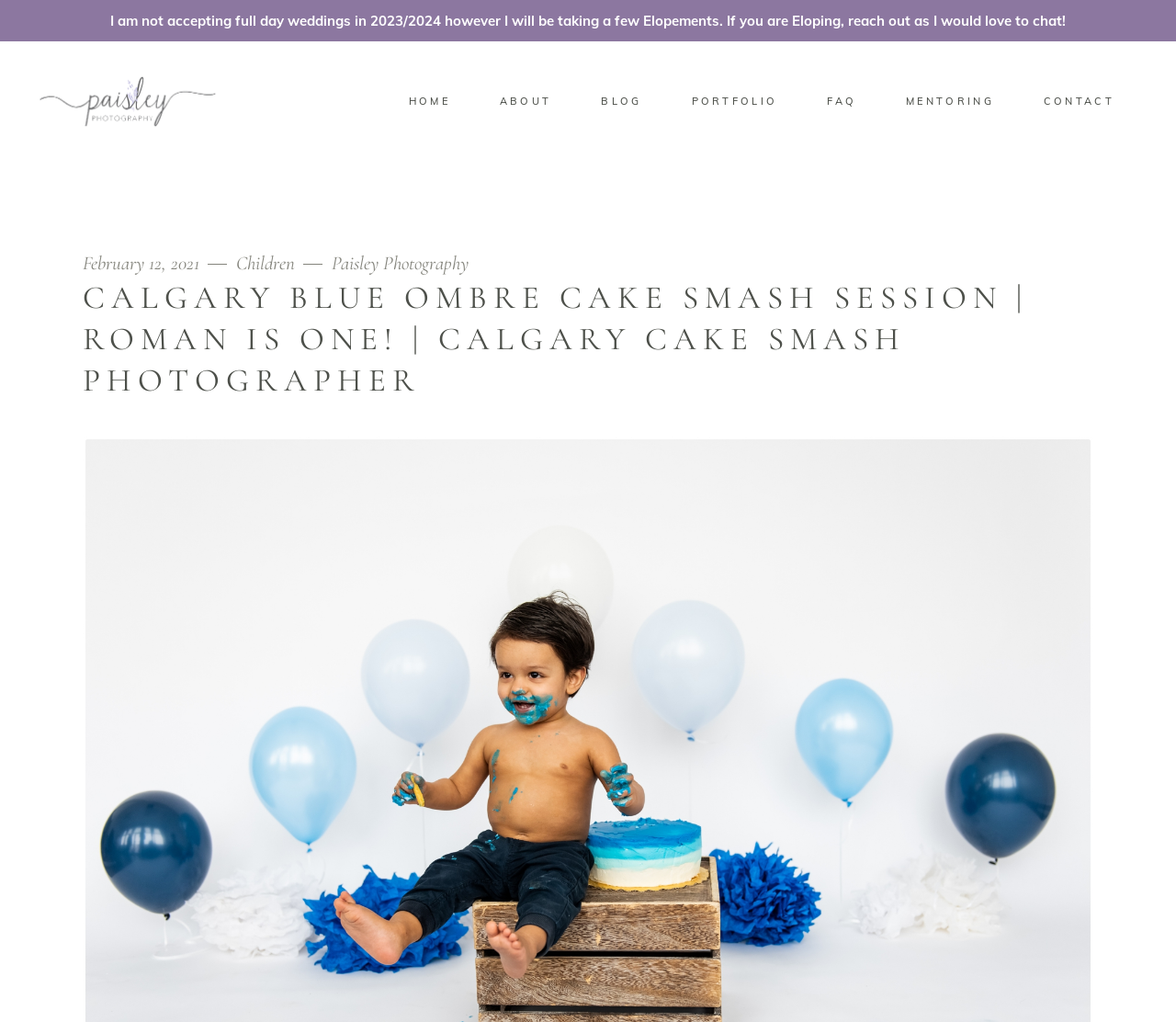Please specify the bounding box coordinates of the region to click in order to perform the following instruction: "contact the photographer".

[0.866, 0.089, 0.969, 0.109]